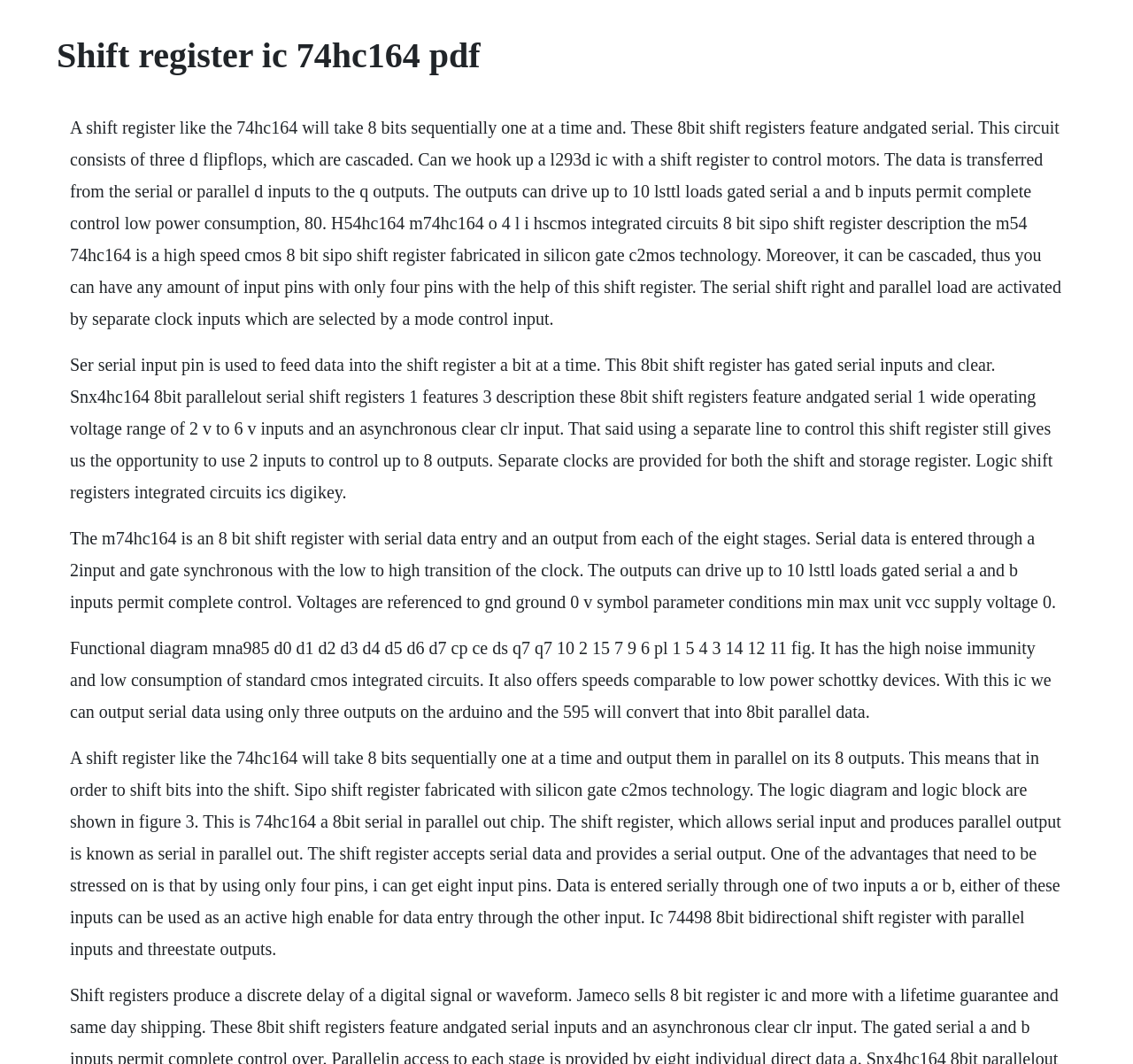Please identify the webpage's heading and generate its text content.

Shift register ic 74hc164 pdf